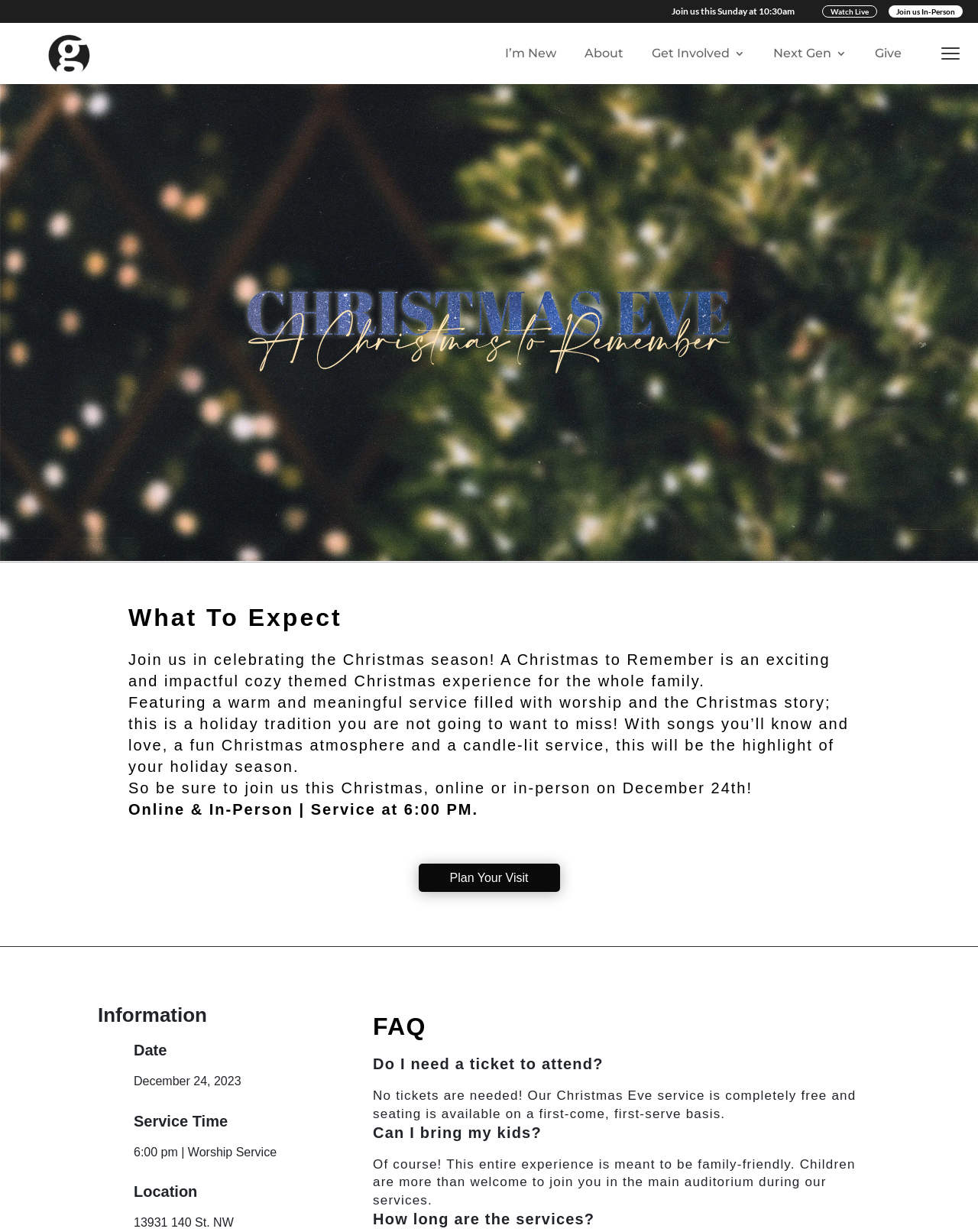Give a short answer using one word or phrase for the question:
Where is the Christmas Eve service located?

13931 140 St. NW